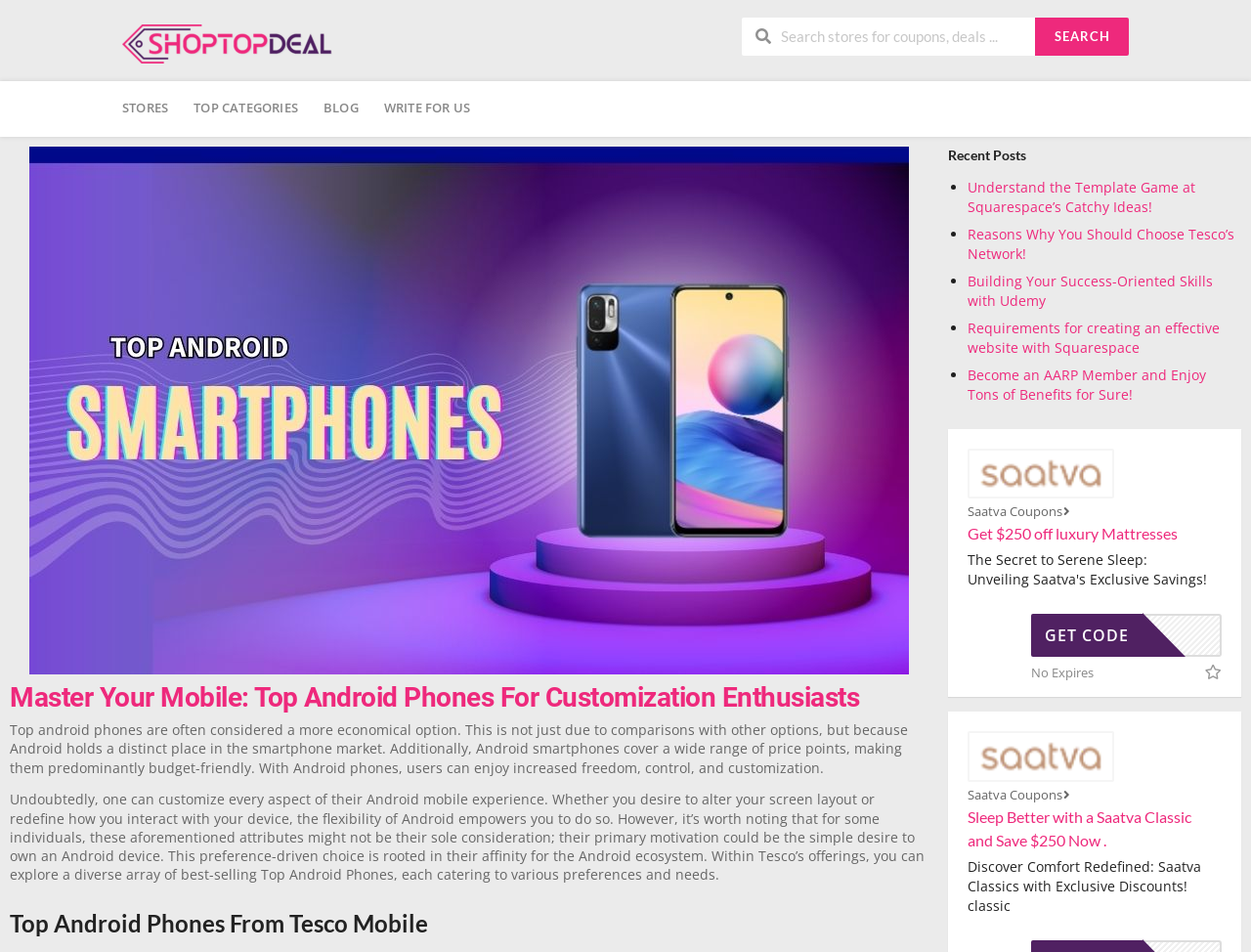Respond with a single word or phrase for the following question: 
What is the discount offered on luxury mattresses?

$250 off